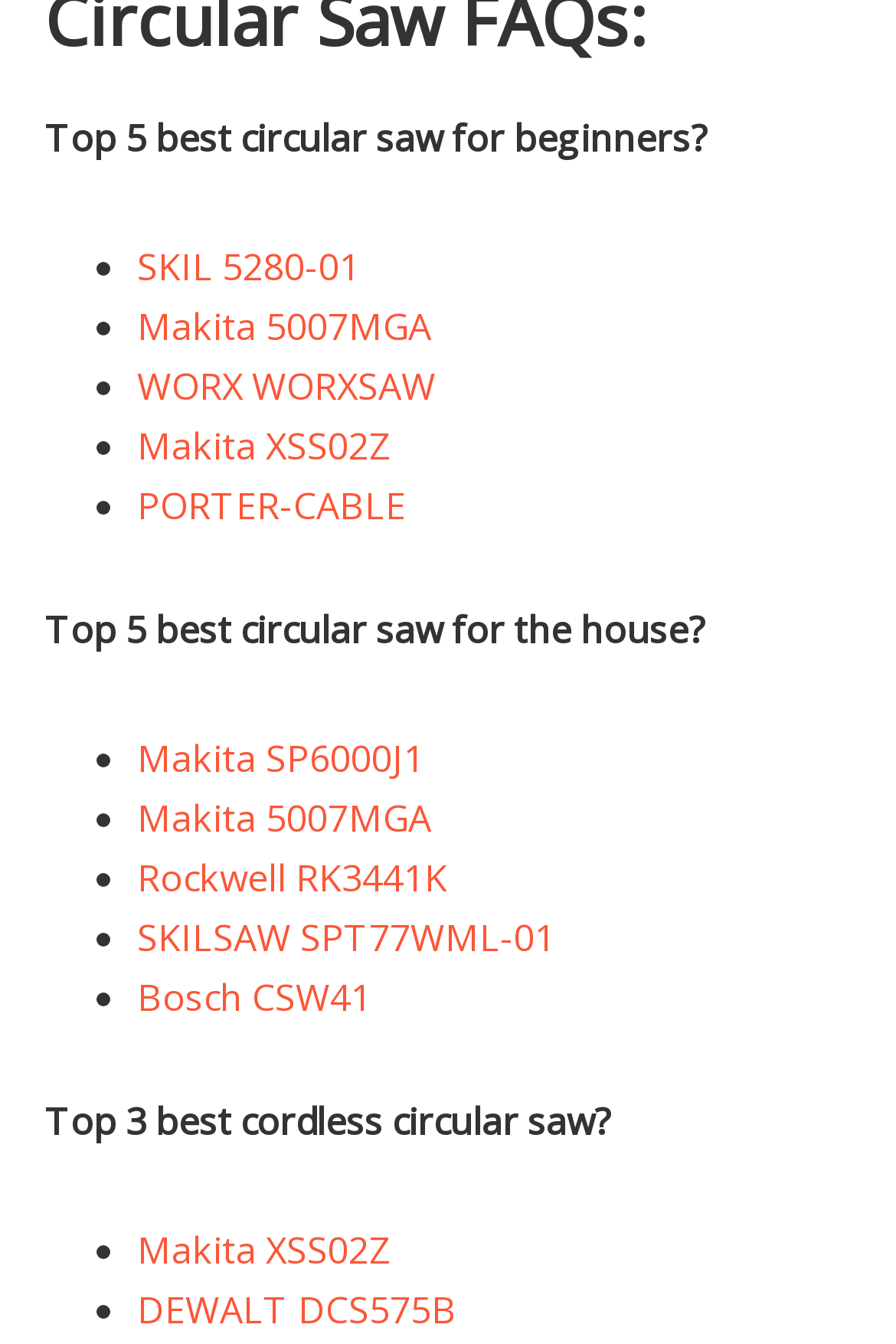How many circular saws are listed for beginners?
Please elaborate on the answer to the question with detailed information.

I counted the number of links listed under the 'Top 5 best circular saw for beginners?' heading, and there are 5 links.